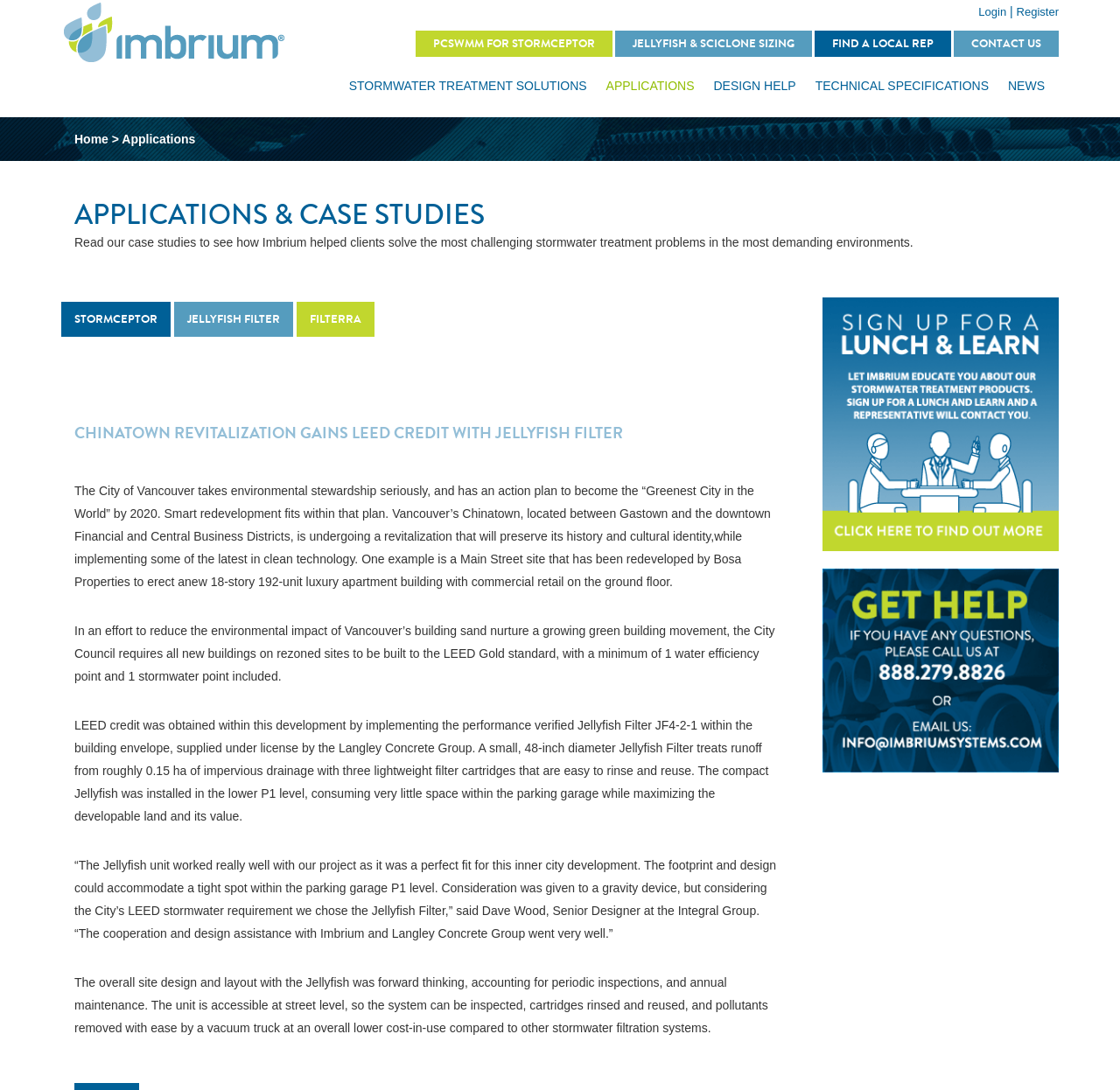Create a detailed description of the webpage's content and layout.

The webpage is about Imbrium Systems, a company that provides stormwater treatment solutions. At the top left, there is a logo of Imbrium Systems, accompanied by a link to the company's homepage. To the right of the logo, there are links to "Login" and "Register". 

Below the top navigation bar, there are several links to different sections of the website, including "STORMWATER TREATMENT SOLUTIONS", "APPLICATIONS", "DESIGN HELP", "TECHNICAL SPECIFICATIONS", and "NEWS". 

The main content of the webpage is about a case study, "Chinatown Revitalization gains LEED credit with Jellyfish Filter". The title of the case study is in a large font, followed by a brief introduction to the City of Vancouver's environmental stewardship and its goal to become the "Greenest City in the World" by 2020. 

The case study describes how Imbrium's Jellyfish Filter was used in a redevelopment project in Vancouver's Chinatown to achieve LEED credit. The text is divided into several paragraphs, with quotes from a senior designer at the Integral Group. 

On the right side of the page, there are links to related topics, including "STORMCEPTOR", "JELLYFISH FILTER", and "FILTERRA". There are also two images, one for "Imbrium Lunch and Learn" and another for "Contact Imbrium", both with links to their respective pages.